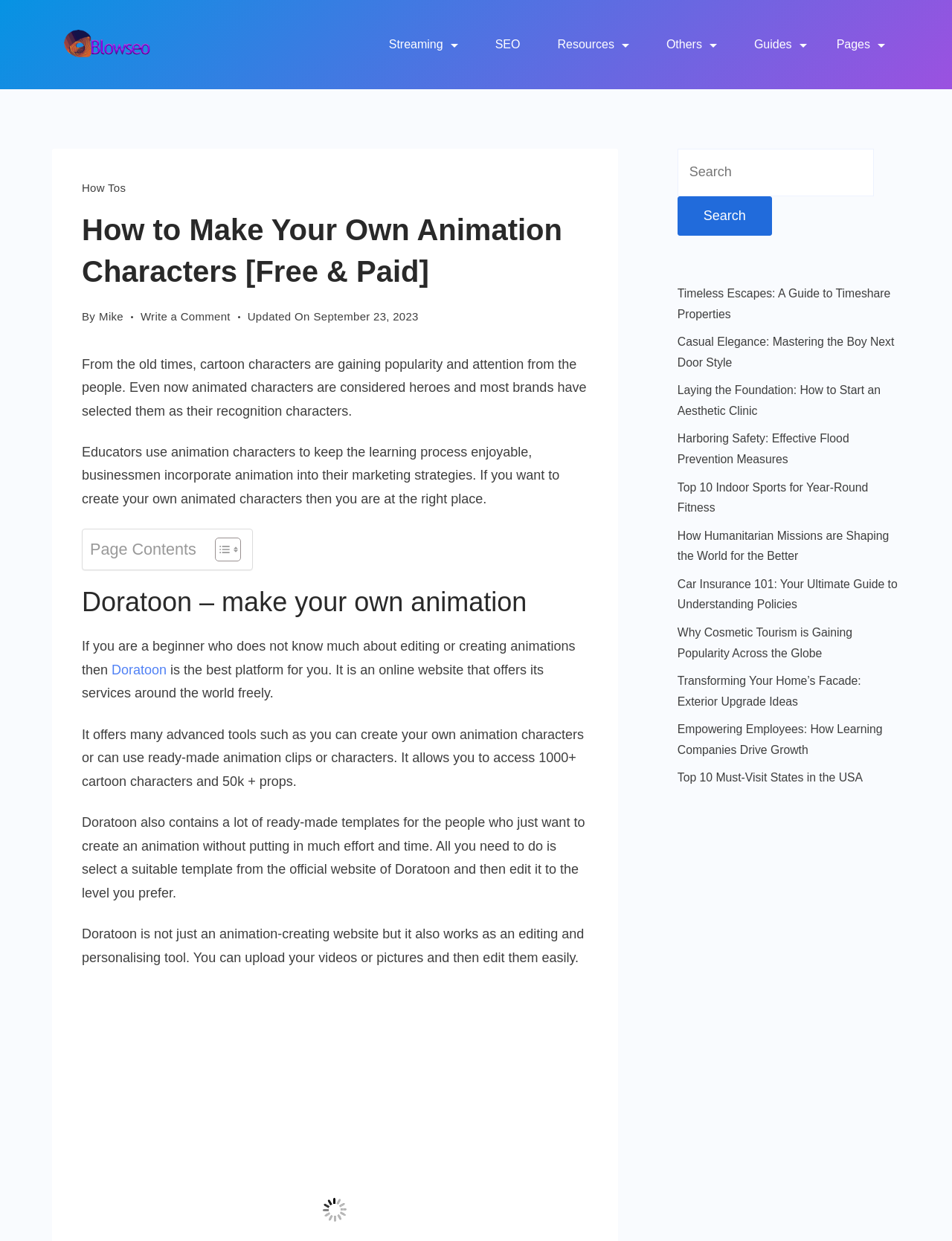Using the description "How Tos", locate and provide the bounding box of the UI element.

[0.086, 0.144, 0.132, 0.16]